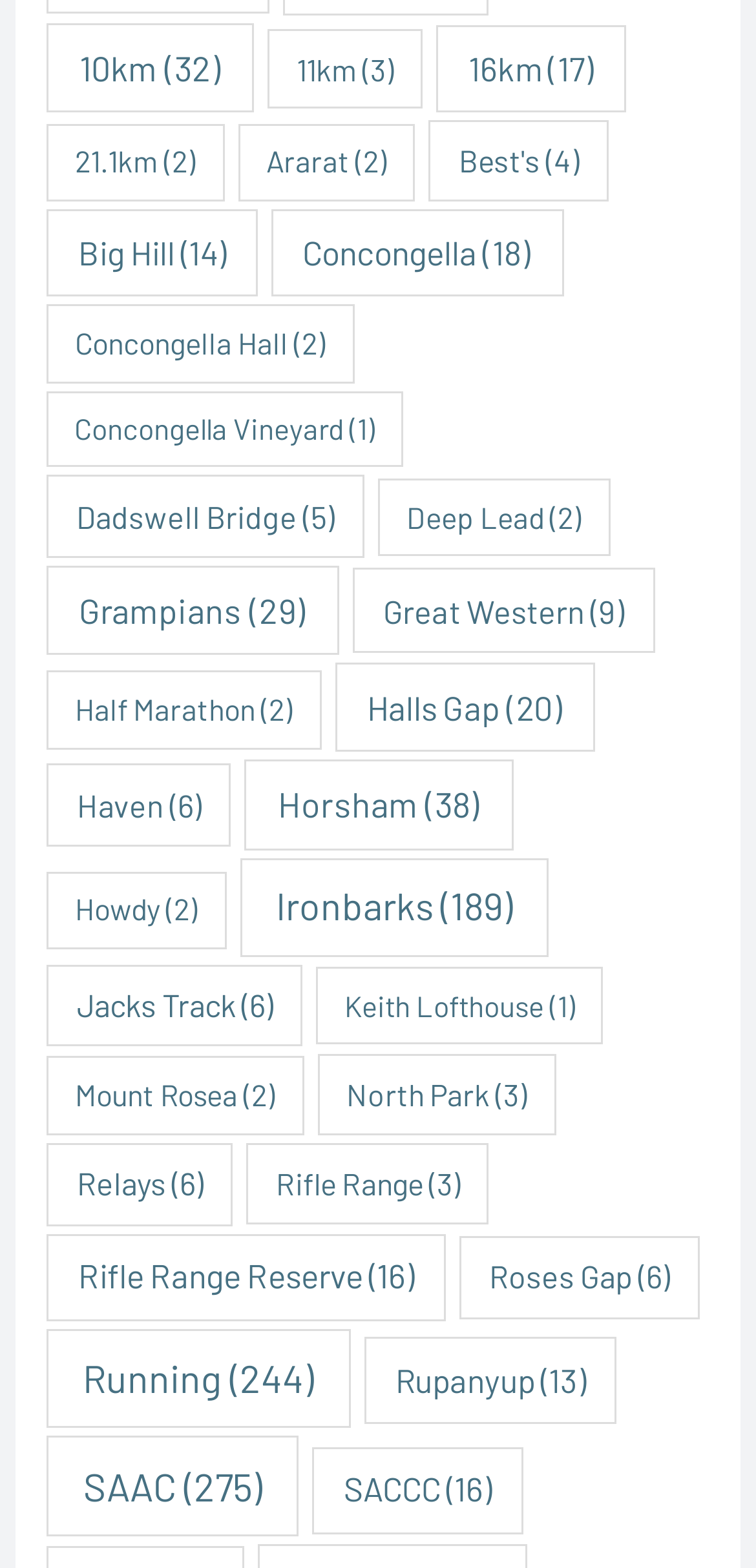Using the given element description, provide the bounding box coordinates (top-left x, top-left y, bottom-right x, bottom-right y) for the corresponding UI element in the screenshot: Rifle Range Reserve (16)

[0.061, 0.787, 0.589, 0.842]